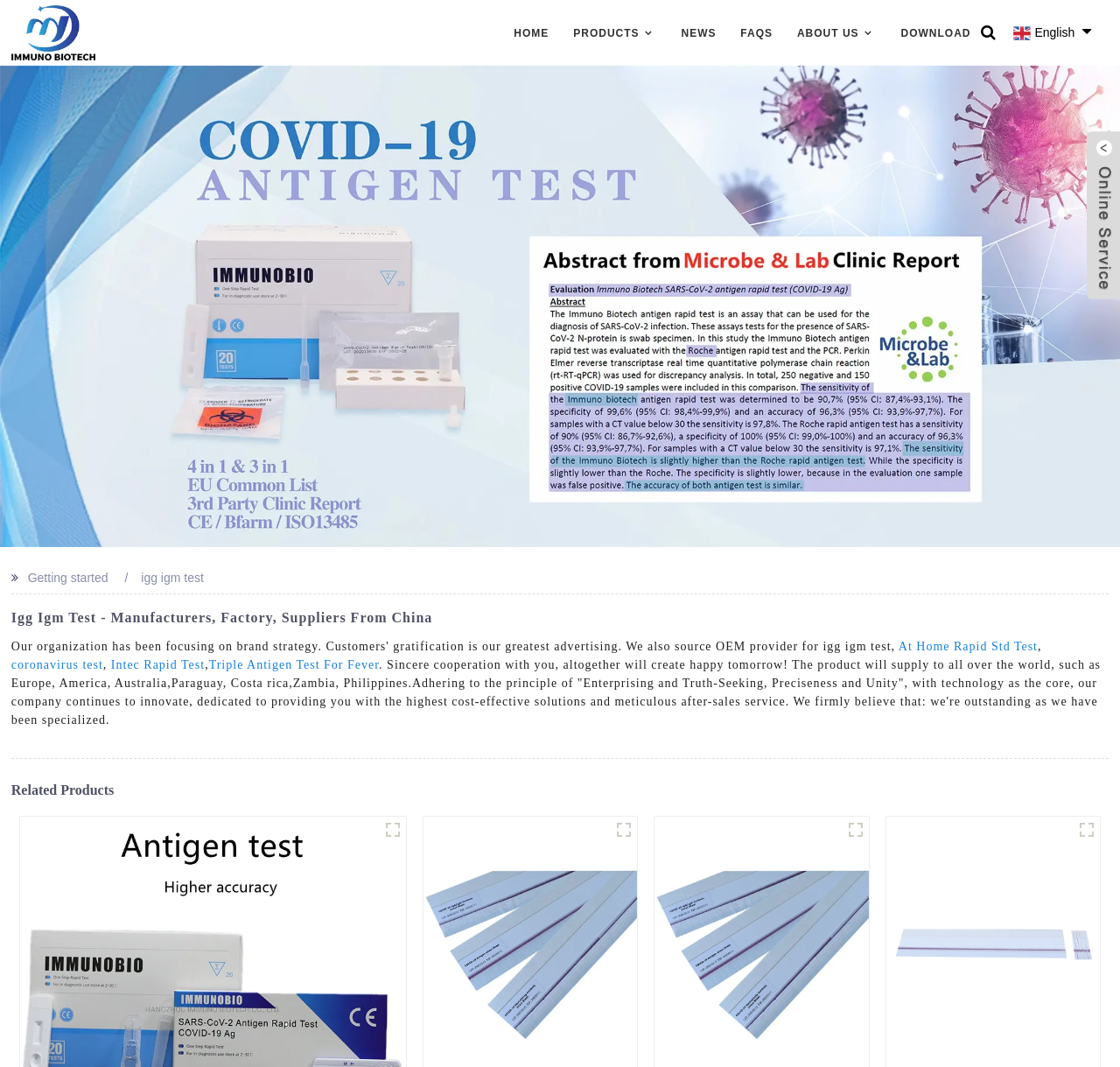Identify the bounding box coordinates of the part that should be clicked to carry out this instruction: "Switch to English language".

[0.889, 0.012, 0.99, 0.049]